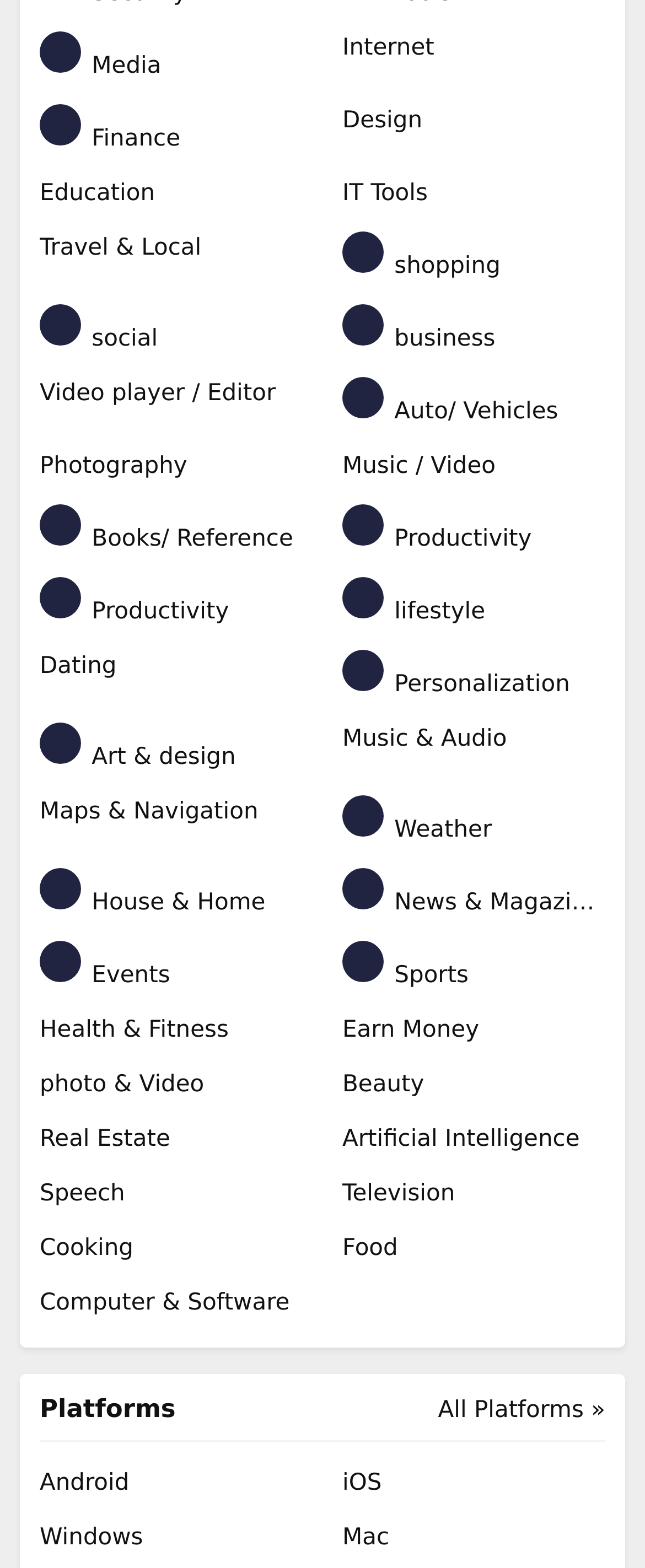Determine the bounding box for the UI element that matches this description: "Video player / Editor".

[0.062, 0.241, 0.469, 0.263]